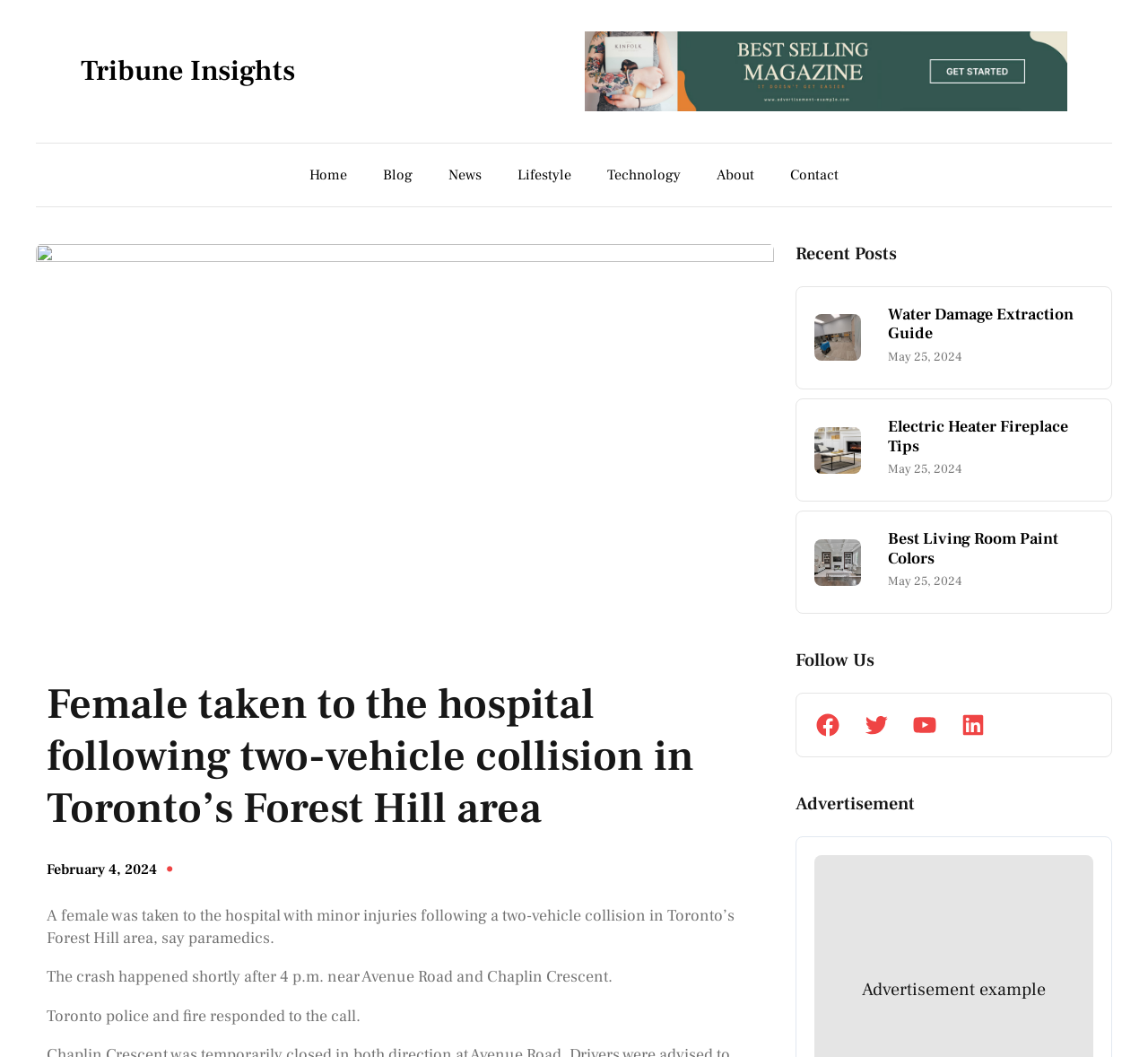Offer a detailed account of what is visible on the webpage.

This webpage appears to be a news article page from Tribune Insights. At the top, there is a heading "Tribune Insights" with a link to the website's homepage. Below it, there is a navigation menu with links to different sections of the website, including Home, Blog, News, Lifestyle, Technology, and About.

To the right of the navigation menu, there is a large figure or image that takes up most of the width of the page. Below the image, there is a heading with the title of the news article, "Female taken to the hospital following two-vehicle collision in Toronto's Forest Hill area". The article's content is divided into three paragraphs, with the first paragraph describing the incident, the second paragraph providing more details about the crash, and the third paragraph mentioning the response from Toronto police and fire.

On the right-hand side of the page, there is a section titled "Recent Posts" with three article previews. Each preview includes a figure or image, a heading with the article title, and a link to the article. The articles are titled "Water Damage Extraction Guide", "Electric Heater Fireplace Tips", and "Best Living Room Paint Colors". Below each article title, there is a timestamp indicating when the article was published.

Further down the page, there is a section titled "Follow Us" with links to the website's social media profiles on Facebook, Twitter, YouTube, and LinkedIn. Below that, there is an "Advertisement" section with a sample advertisement.

Overall, the webpage has a clean and organized layout, with clear headings and concise text. The use of images and figures adds visual interest to the page, and the navigation menu and social media links make it easy for users to explore the website and connect with the brand.